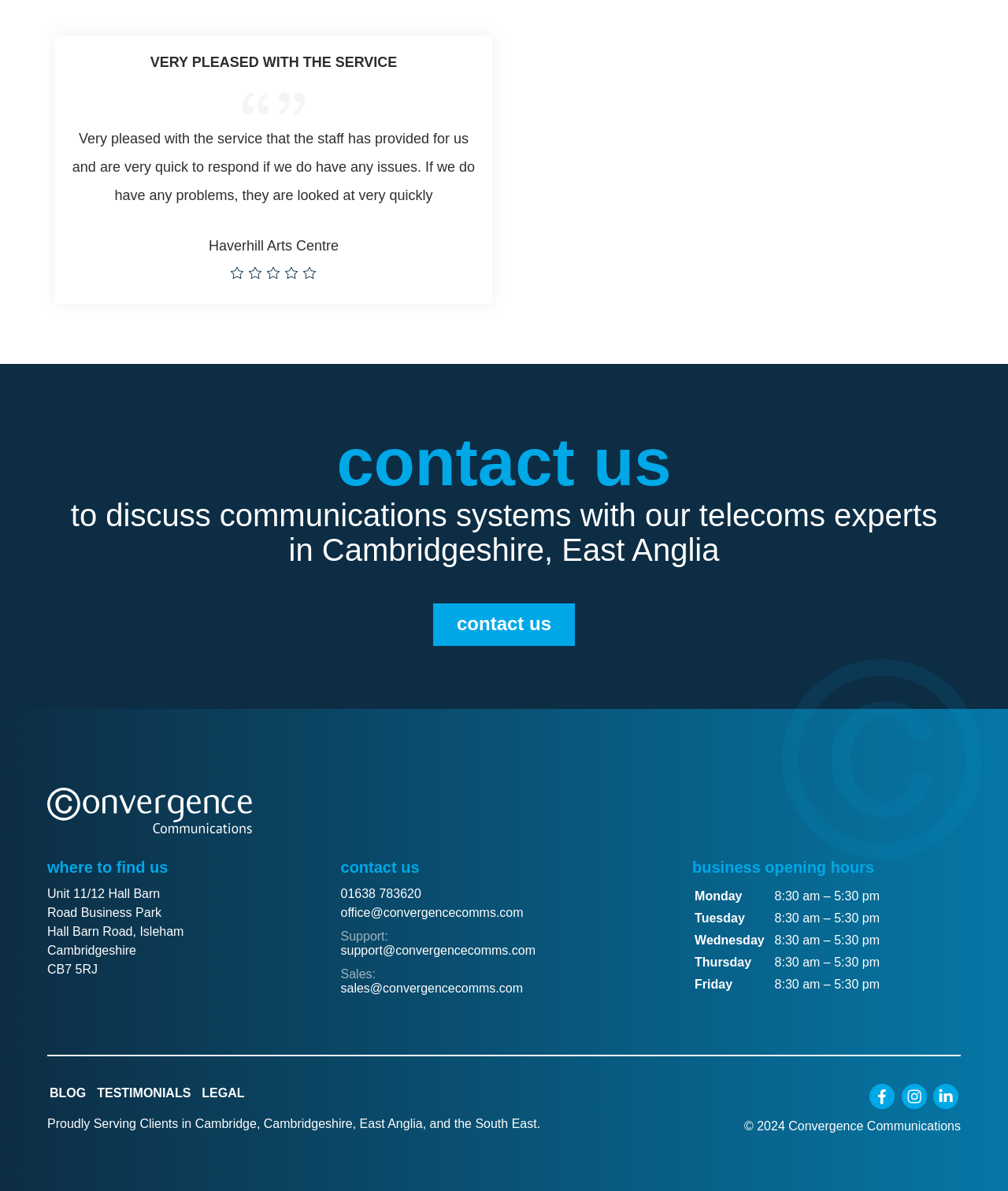Using the given element description, provide the bounding box coordinates (top-left x, top-left y, bottom-right x, bottom-right y) for the corresponding UI element in the screenshot: alt="Link to Instagram account"

[0.894, 0.922, 0.919, 0.933]